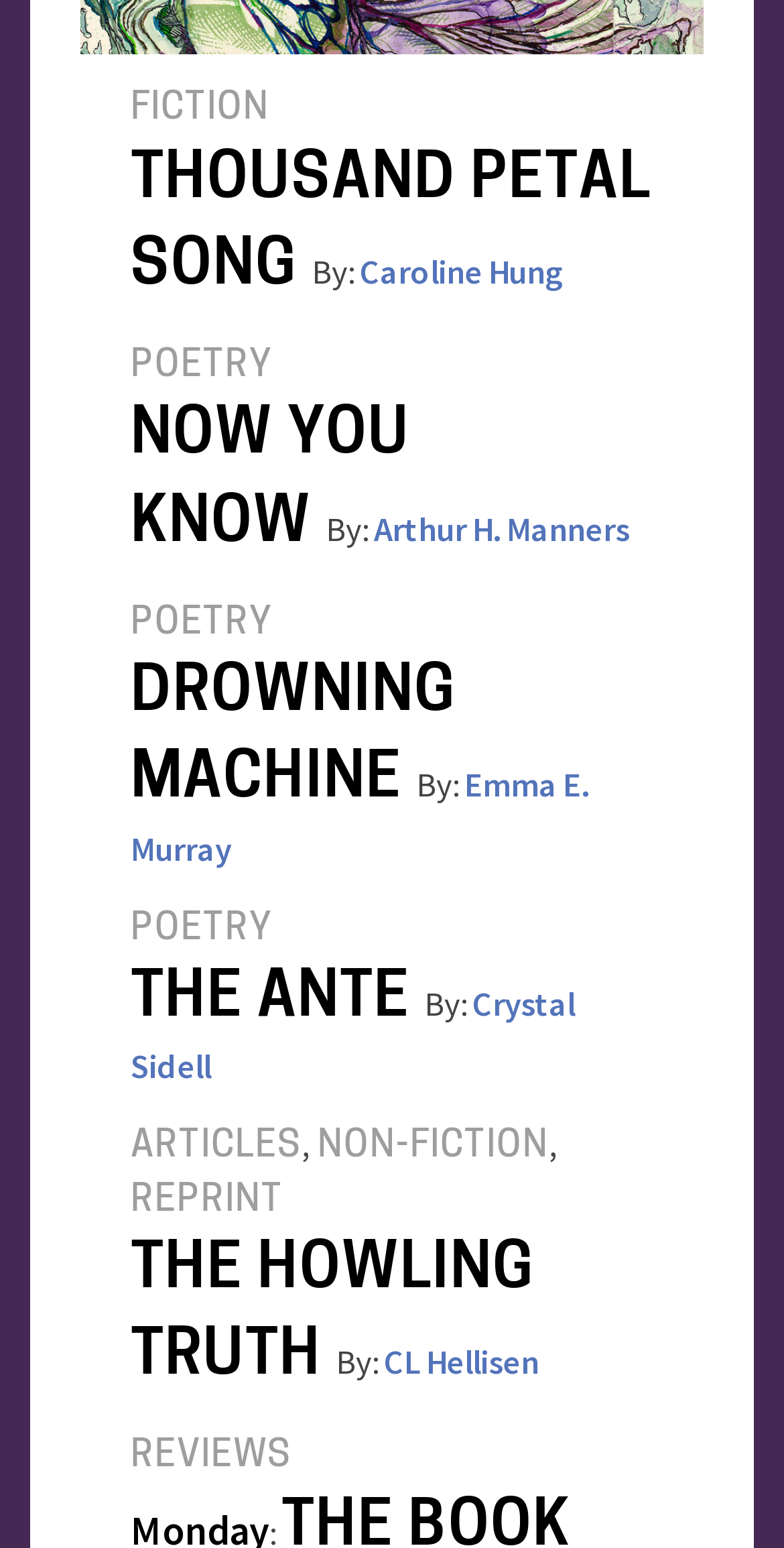Answer the following query concisely with a single word or phrase:
What type of content is 'FICTION'?

Literary work